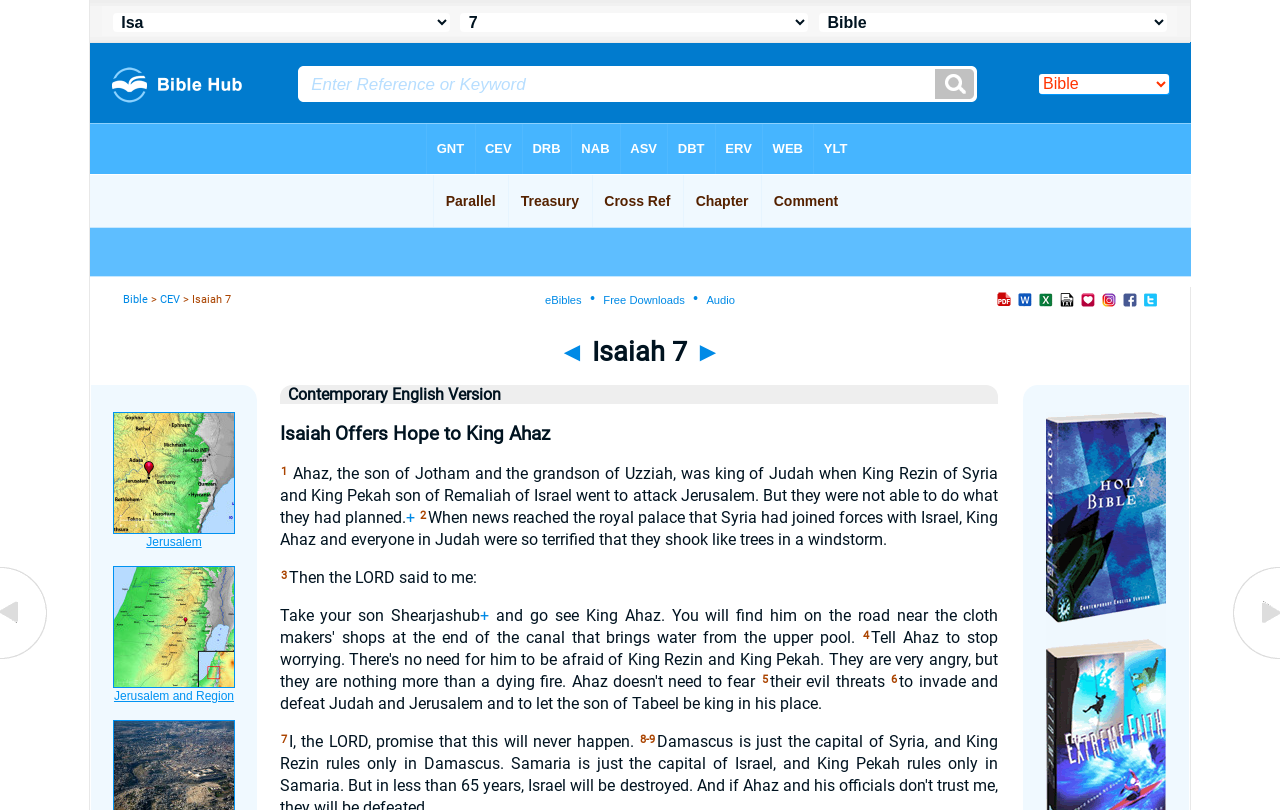What is the previous chapter?
Look at the image and respond to the question as thoroughly as possible.

The previous chapter is 6, as indicated by the link 'Isaiah 6' located above the chapter navigation links.